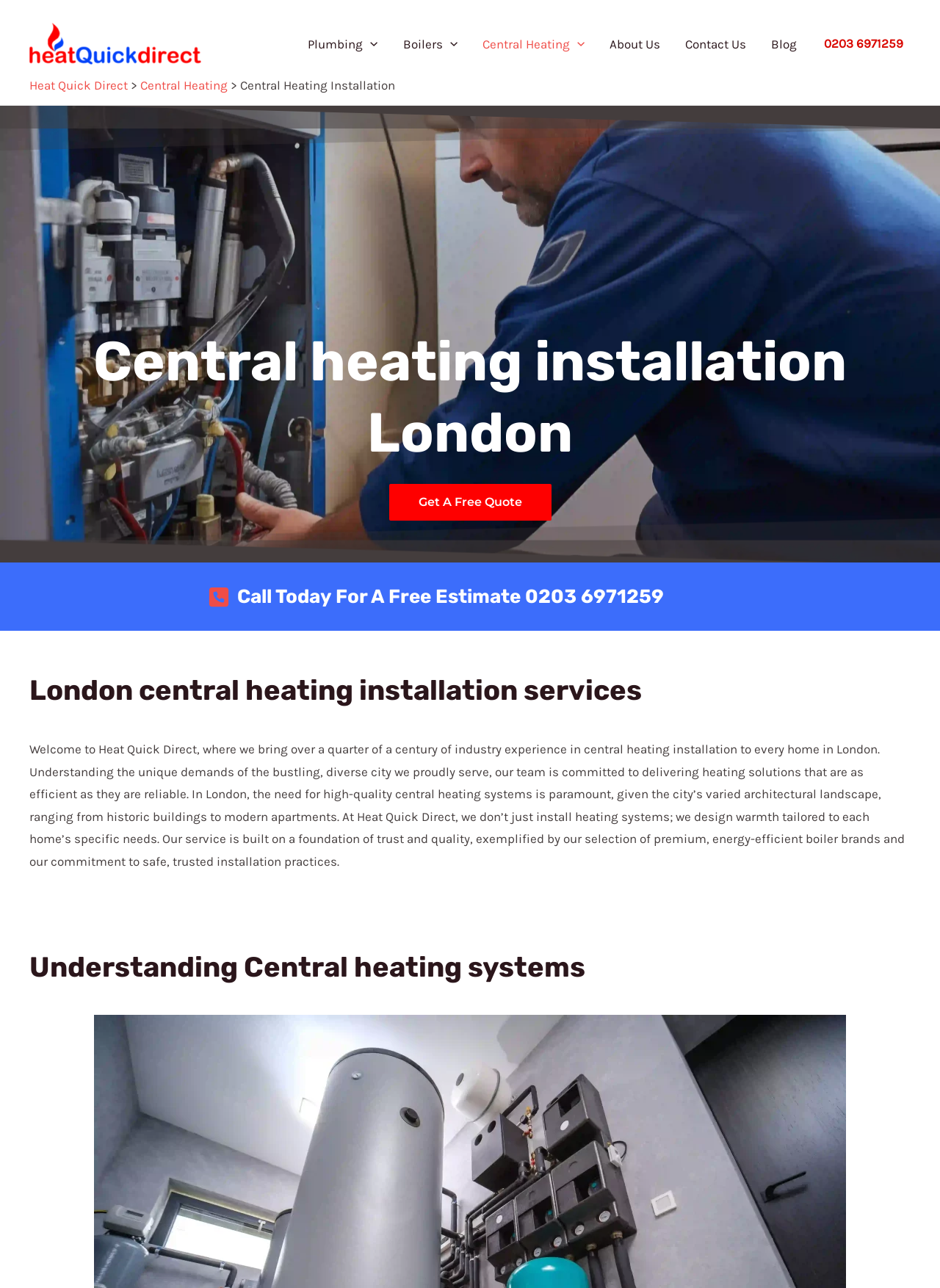Locate the bounding box coordinates of the element that needs to be clicked to carry out the instruction: "Click on the Heat Quick Direct logo". The coordinates should be given as four float numbers ranging from 0 to 1, i.e., [left, top, right, bottom].

[0.031, 0.027, 0.214, 0.039]